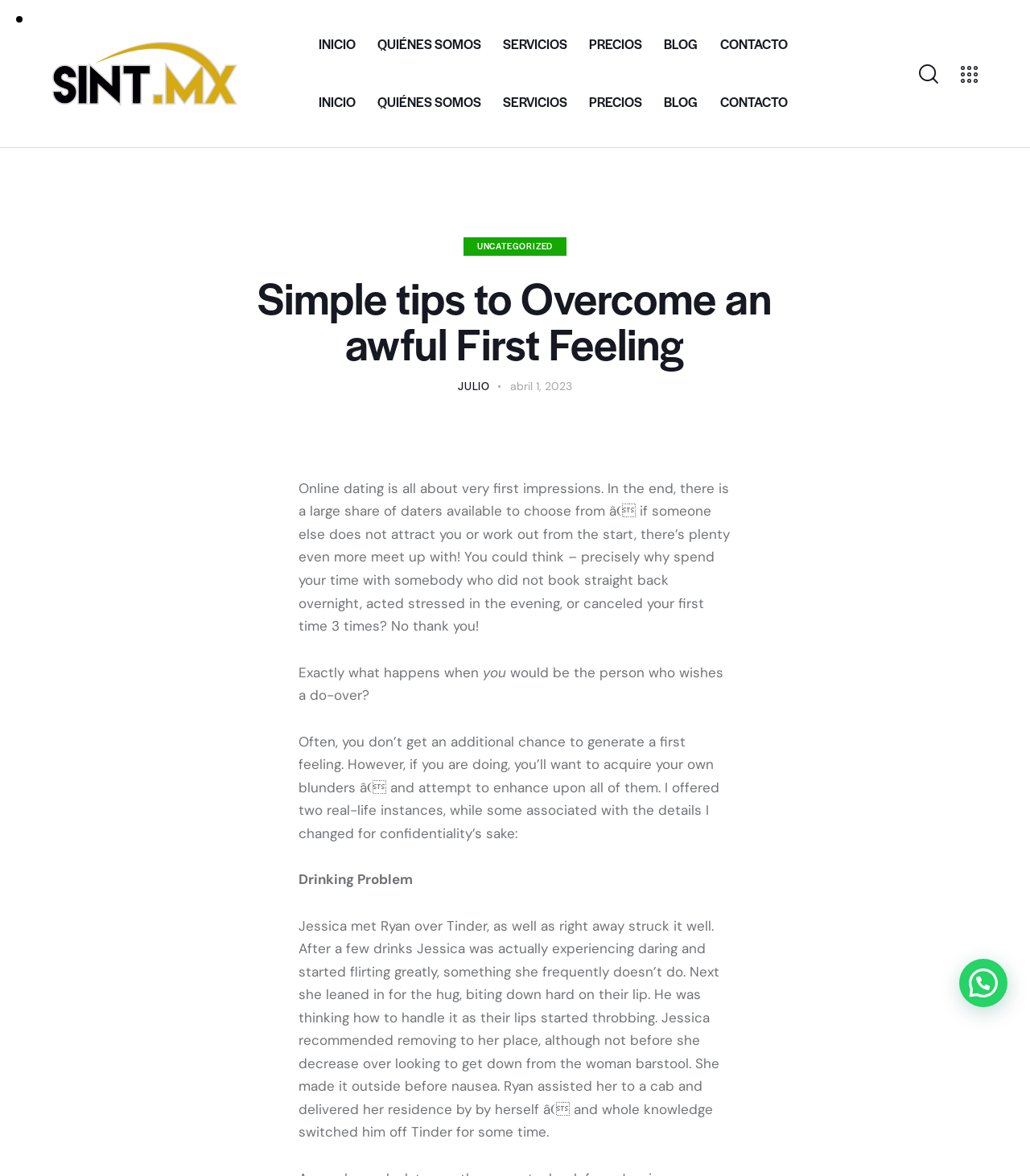Bounding box coordinates are given in the format (top-left x, top-left y, bottom-right x, bottom-right y). All values should be floating point numbers between 0 and 1. Provide the bounding box coordinate for the UI element described as: Uncategorized

[0.45, 0.202, 0.55, 0.217]